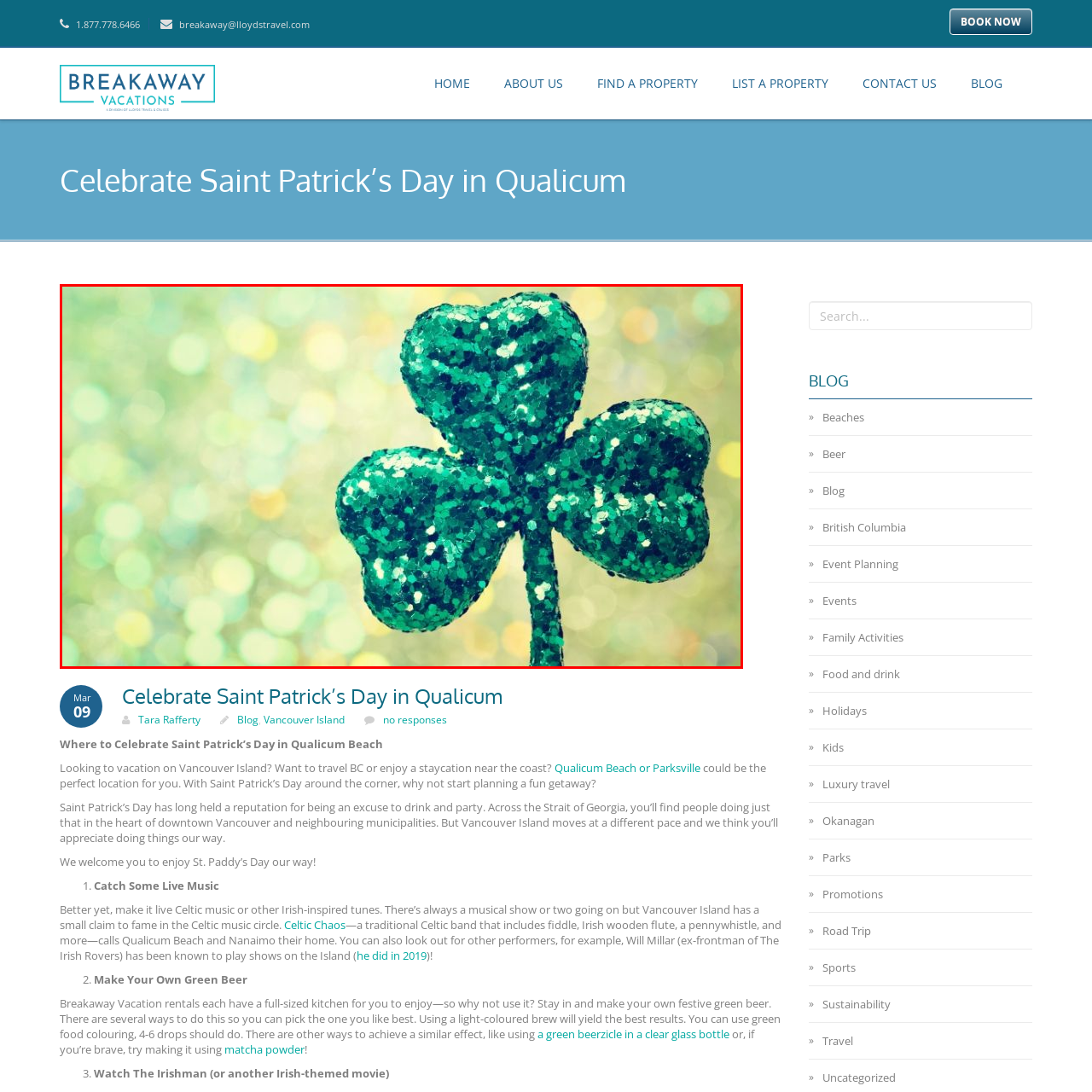Carefully analyze the image within the red boundary and describe it extensively.

This vibrant image captures a sparkling green shamrock, adorned with glimmering sequins that reflect light in a joyful display. The shamrock, a symbol commonly associated with Saint Patrick's Day, stands out against a soft, blurred background of luminous, multi-colored bokeh, evoking a festive atmosphere. With its three distinct leaves, the shamrock embodies Irish culture and the celebration of Saint Patrick's Day, inviting viewers to partake in the spirit of cheer and merriment that characterizes this holiday. Perfect for promoting events or activities in Qualicum Beach, this image beautifully encapsulates the essence of St. Paddy’s celebrations.